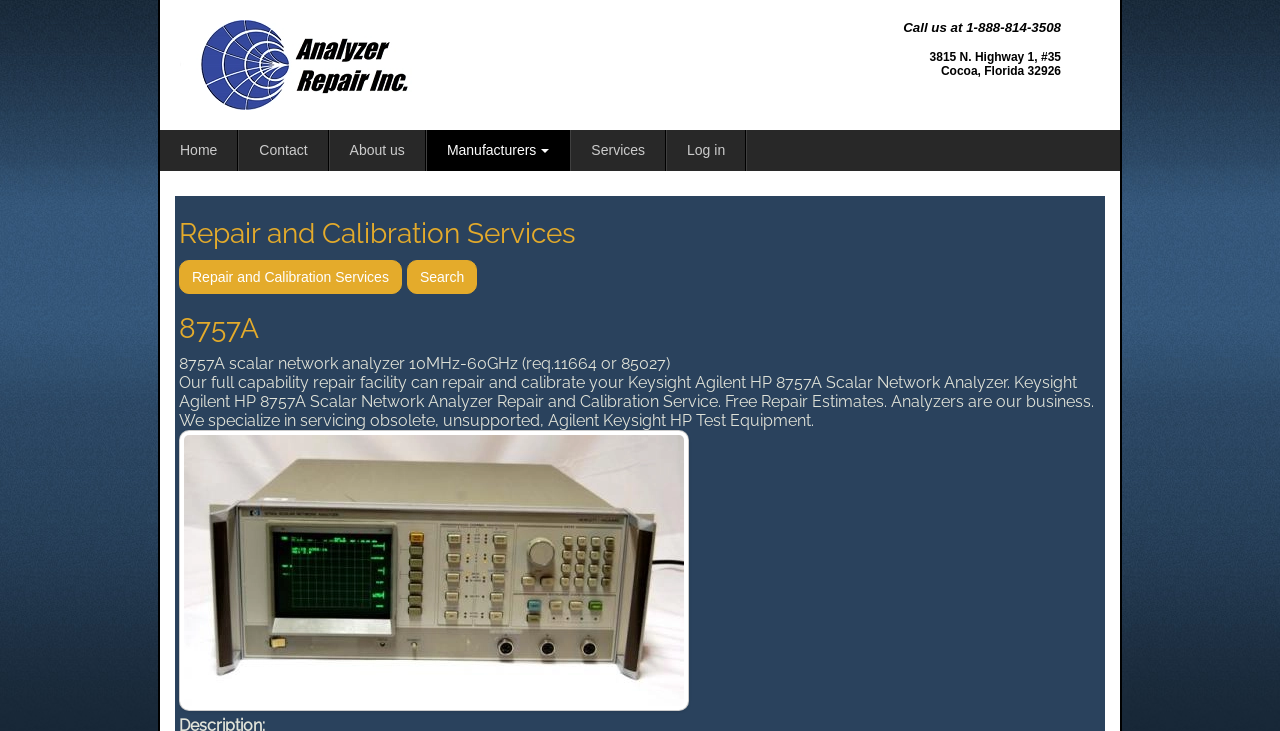Identify the bounding box coordinates of the region I need to click to complete this instruction: "Search for a specific item".

[0.318, 0.355, 0.373, 0.402]